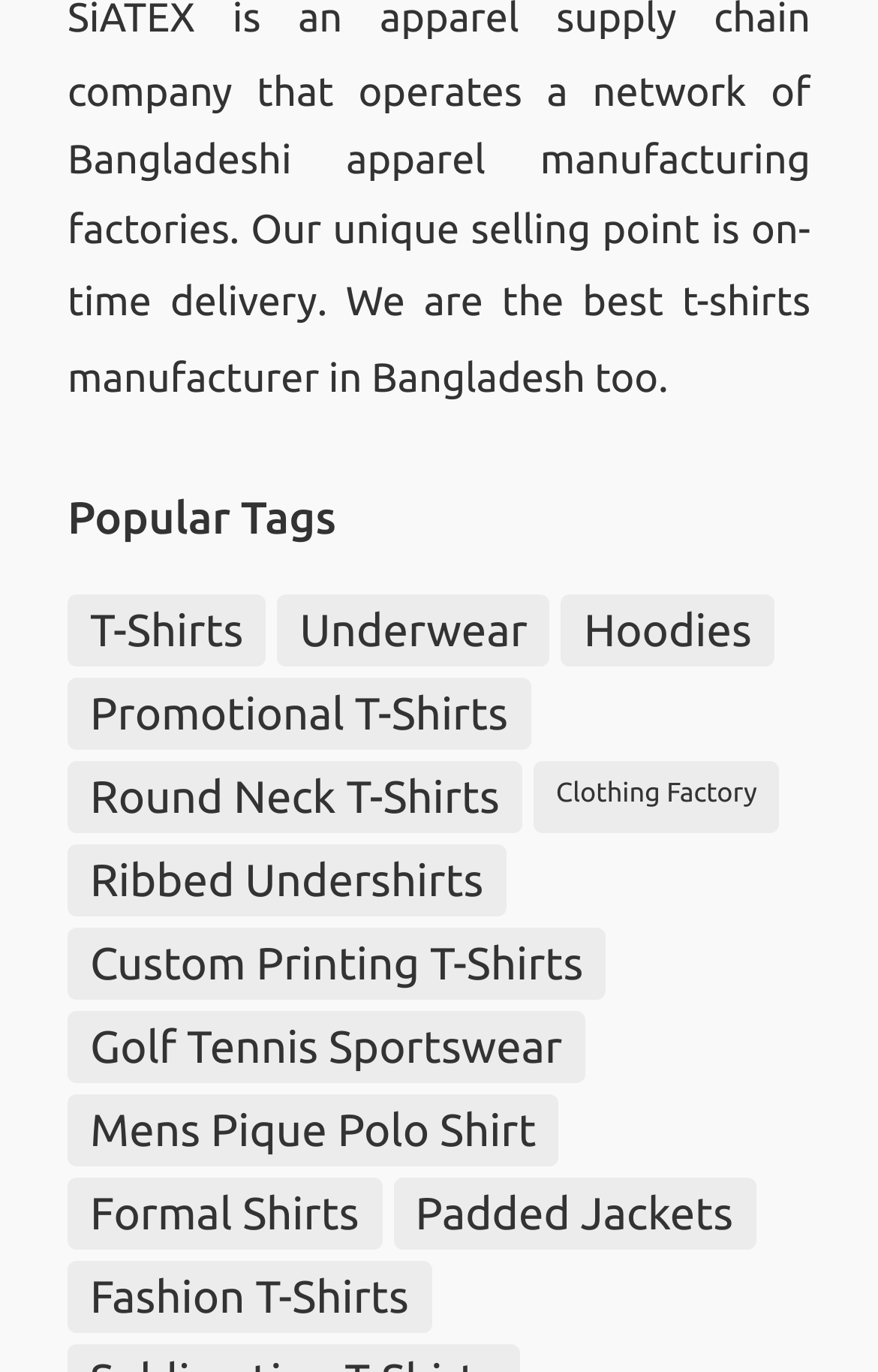Identify and provide the bounding box coordinates of the UI element described: "Clothing Factory". The coordinates should be formatted as [left, top, right, bottom], with each number being a float between 0 and 1.

[0.608, 0.554, 0.888, 0.607]